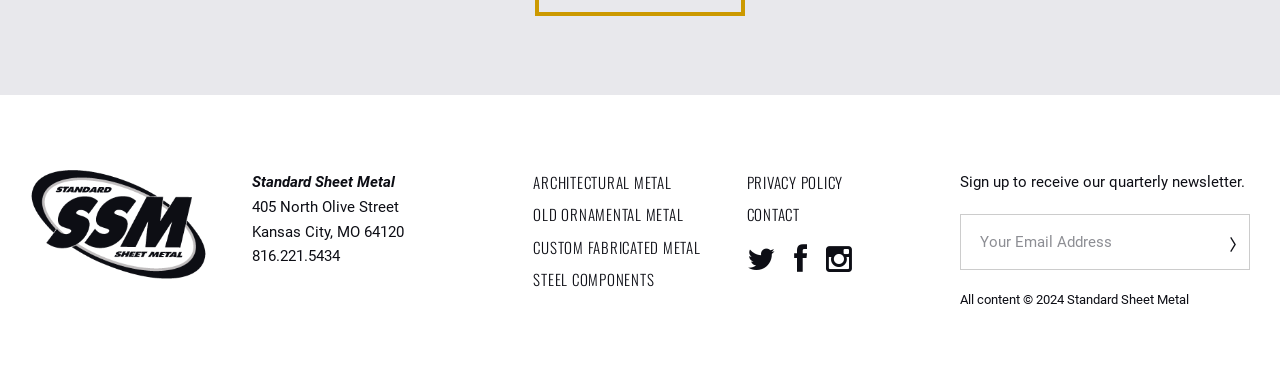What is the copyright year of the webpage's content?
Using the picture, provide a one-word or short phrase answer.

2024